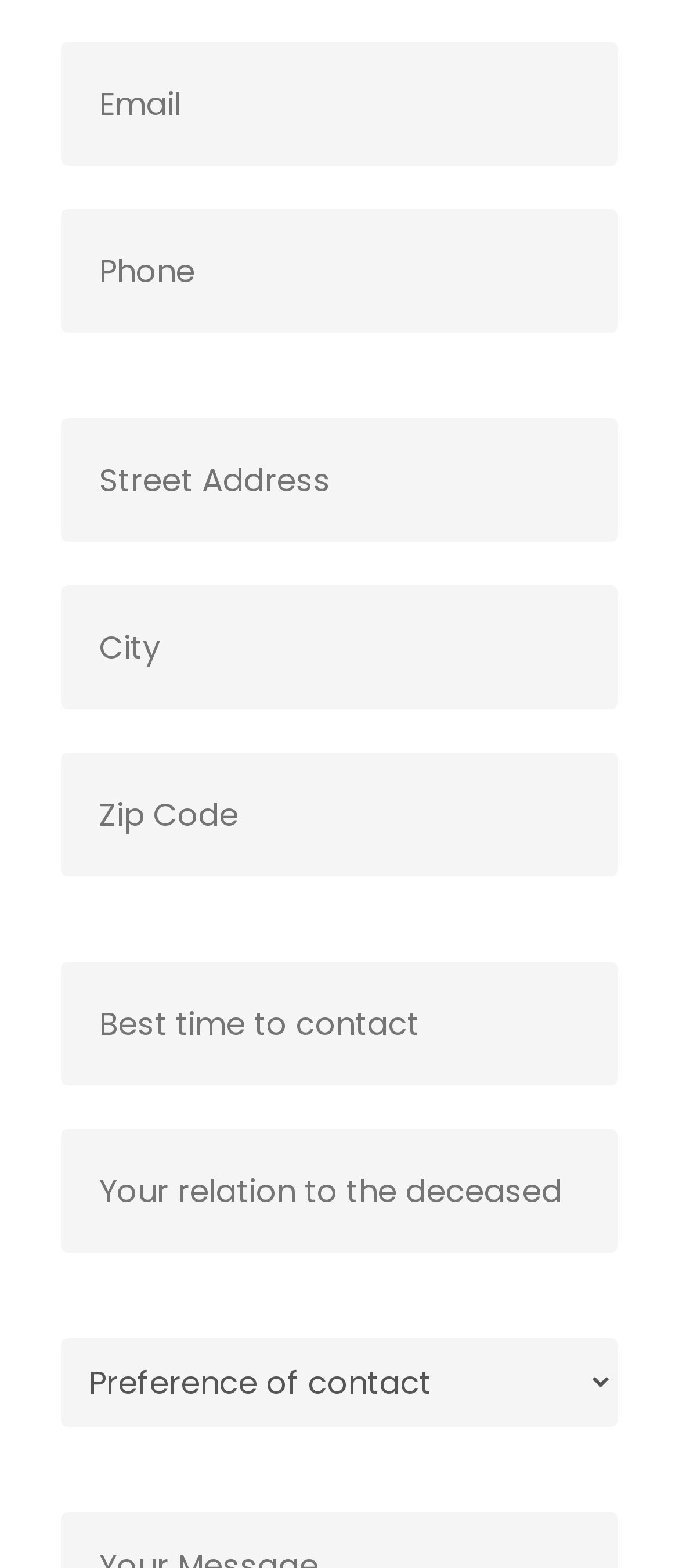Determine the bounding box coordinates (top-left x, top-left y, bottom-right x, bottom-right y) of the UI element described in the following text: name="contact-time" placeholder="Best time to contact"

[0.09, 0.614, 0.91, 0.692]